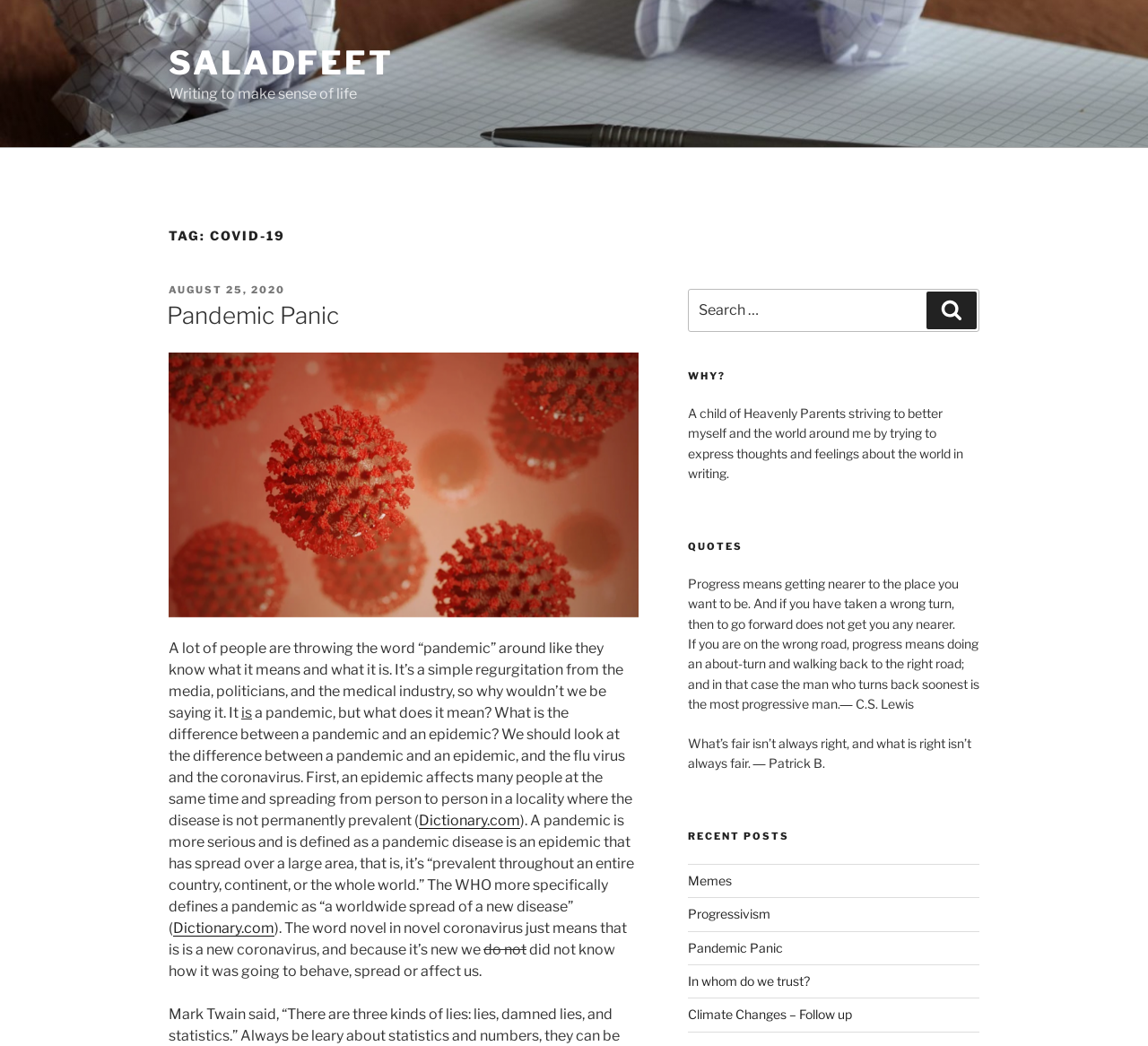Identify the bounding box coordinates for the UI element described as: "Dictionary.com".

[0.151, 0.879, 0.239, 0.896]